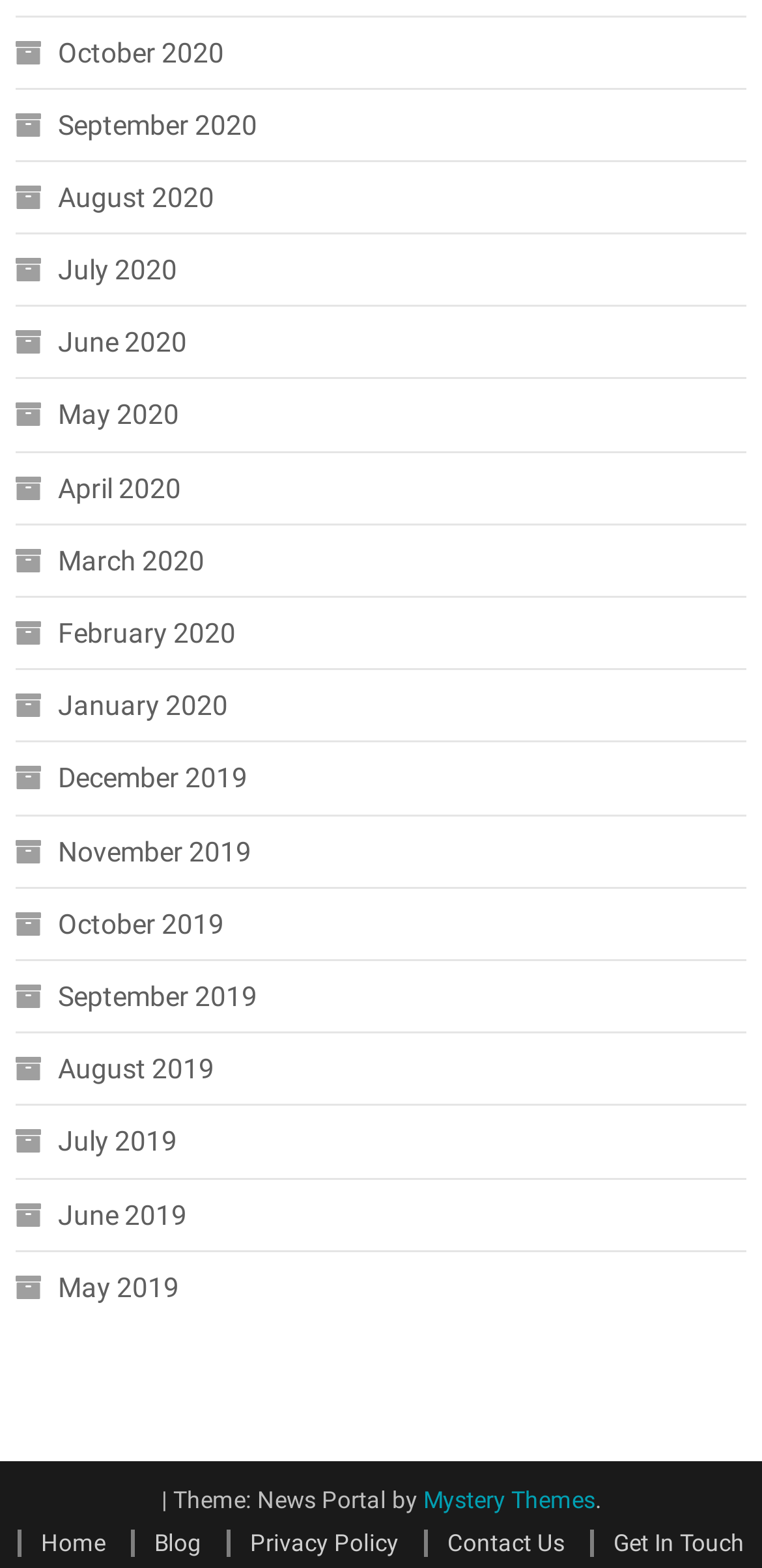Please locate the bounding box coordinates of the element's region that needs to be clicked to follow the instruction: "Make a gift". The bounding box coordinates should be provided as four float numbers between 0 and 1, i.e., [left, top, right, bottom].

None